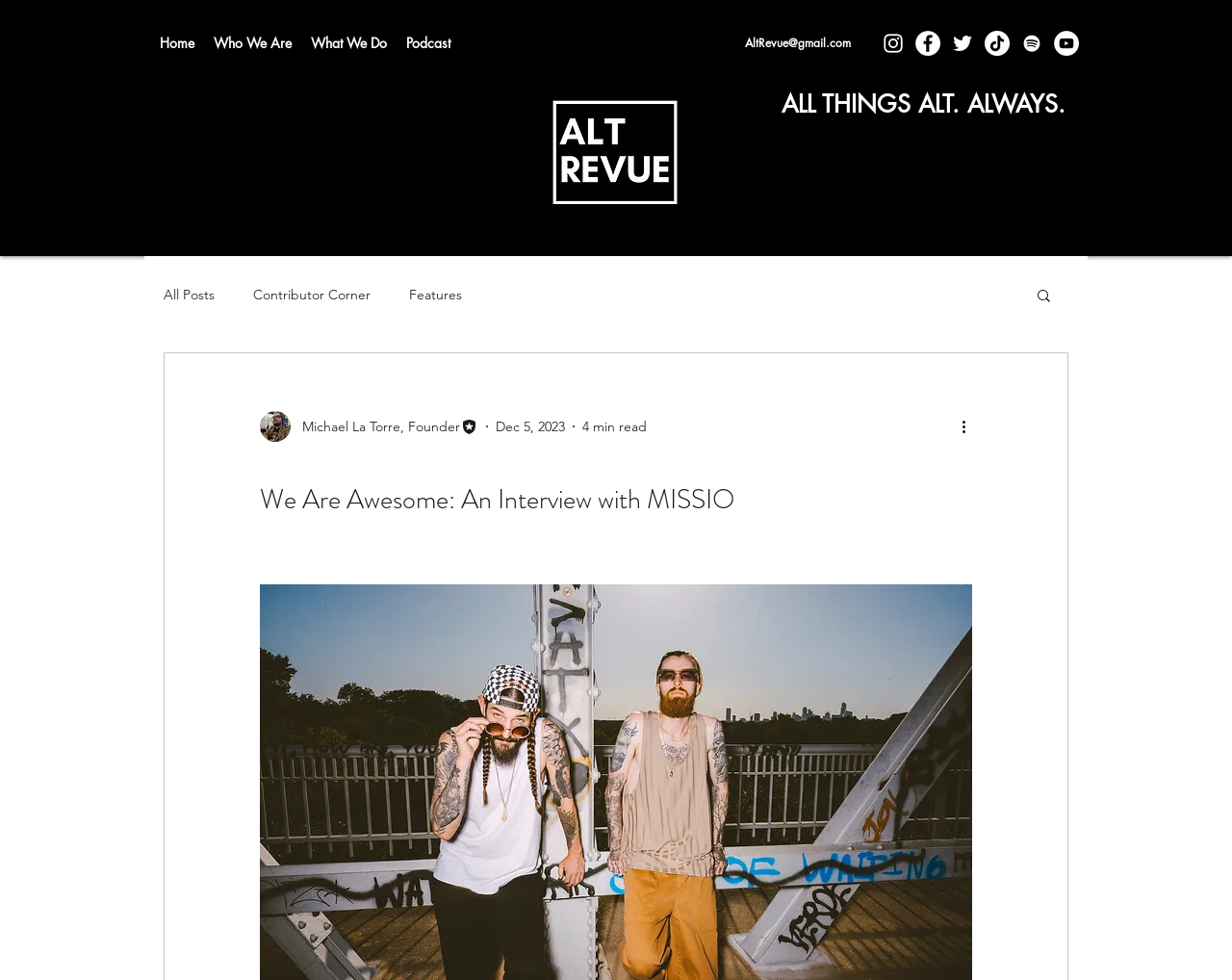Find the bounding box coordinates of the area that needs to be clicked in order to achieve the following instruction: "Explore the blog". The coordinates should be specified as four float numbers between 0 and 1, i.e., [left, top, right, bottom].

[0.133, 0.261, 0.824, 0.34]